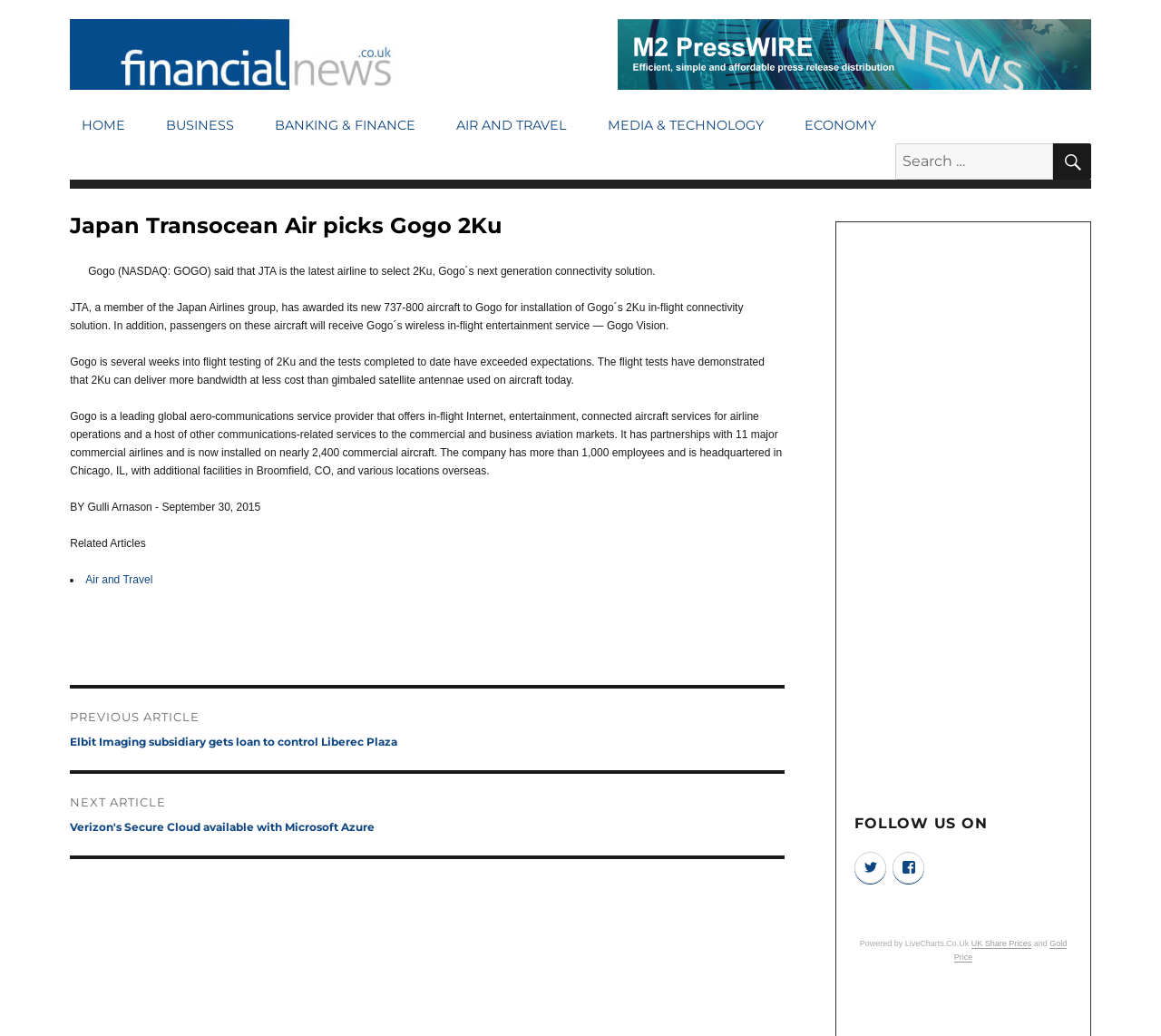Identify the bounding box for the described UI element. Provide the coordinates in (top-left x, top-left y, bottom-right x, bottom-right y) format with values ranging from 0 to 1: Economy

[0.683, 0.105, 0.764, 0.138]